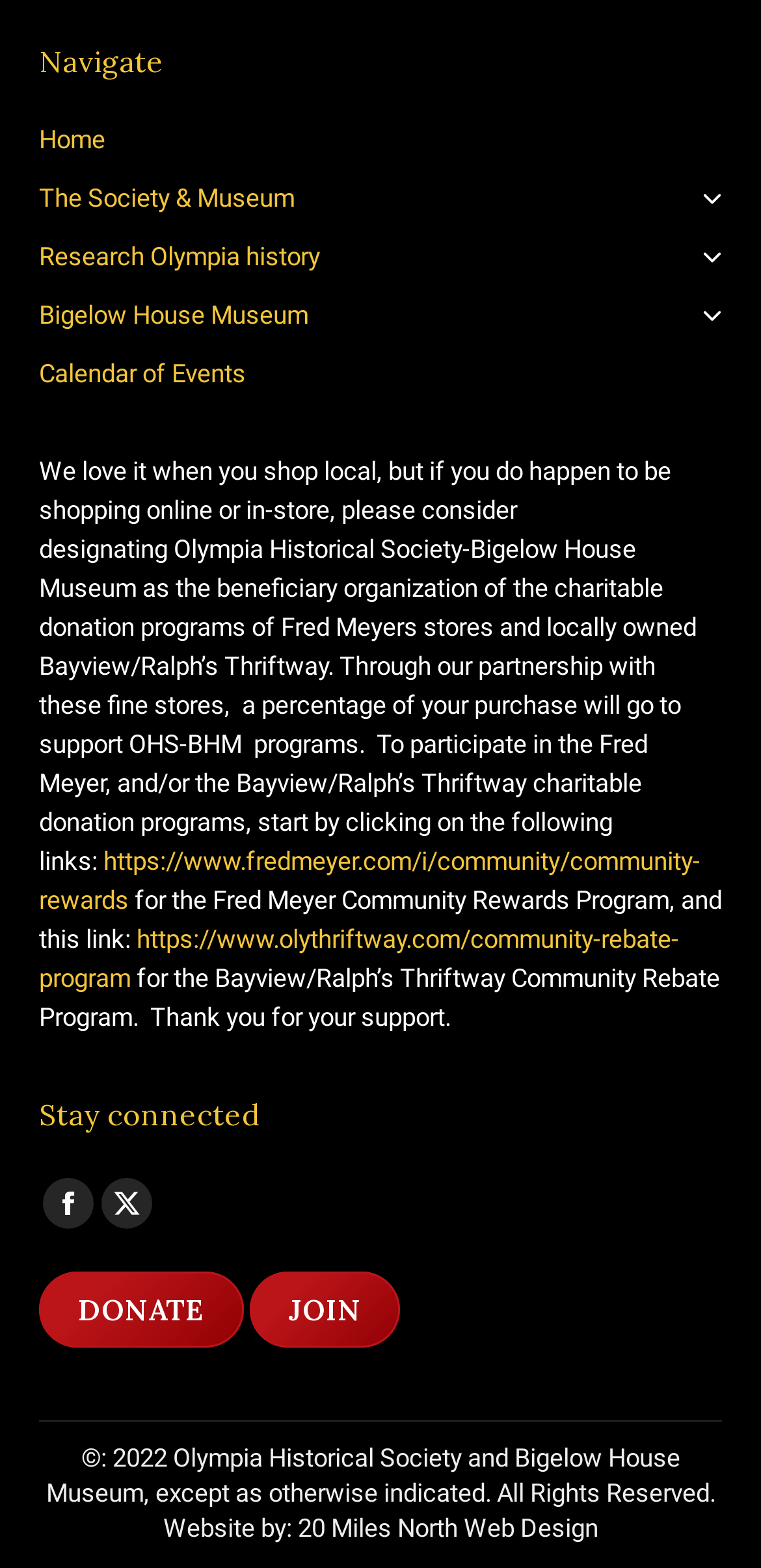Using the description "Bigelow House Museum", predict the bounding box of the relevant HTML element.

[0.051, 0.189, 0.949, 0.226]